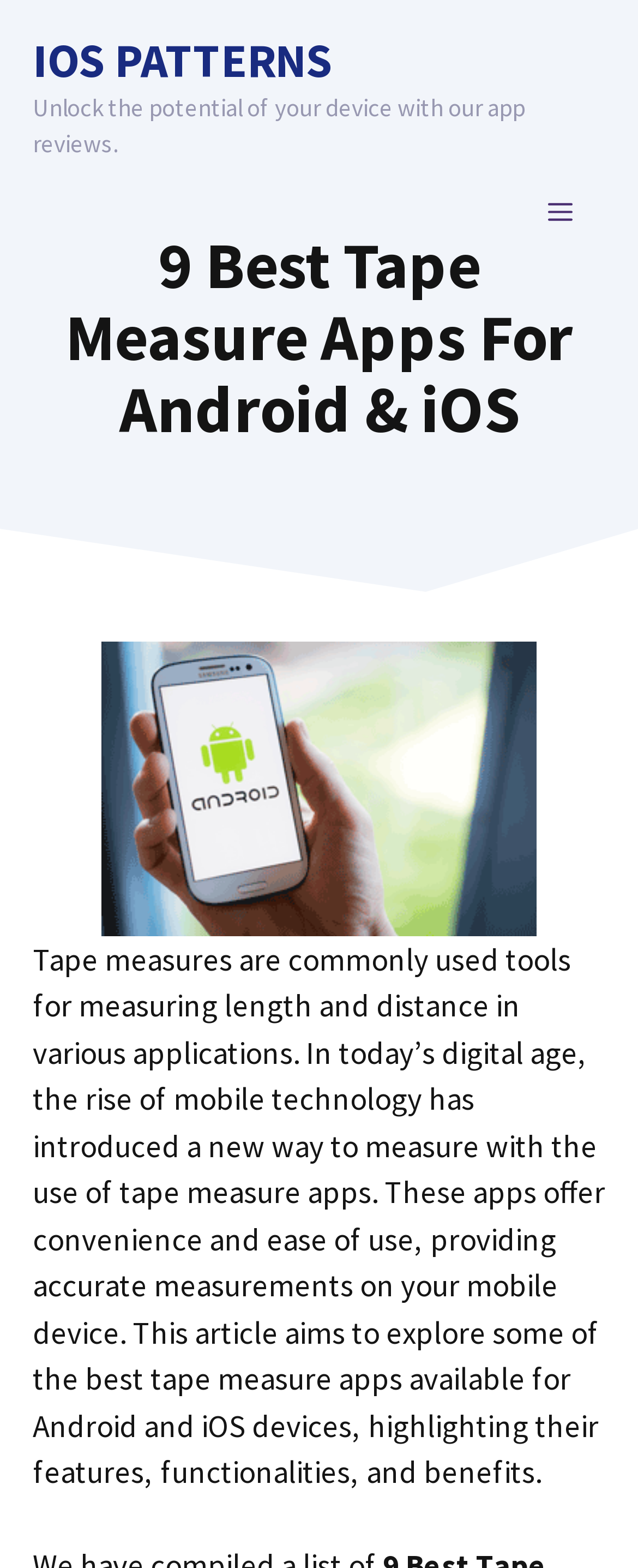Locate the bounding box of the UI element defined by this description: "iOS Patterns". The coordinates should be given as four float numbers between 0 and 1, formatted as [left, top, right, bottom].

[0.051, 0.019, 0.521, 0.057]